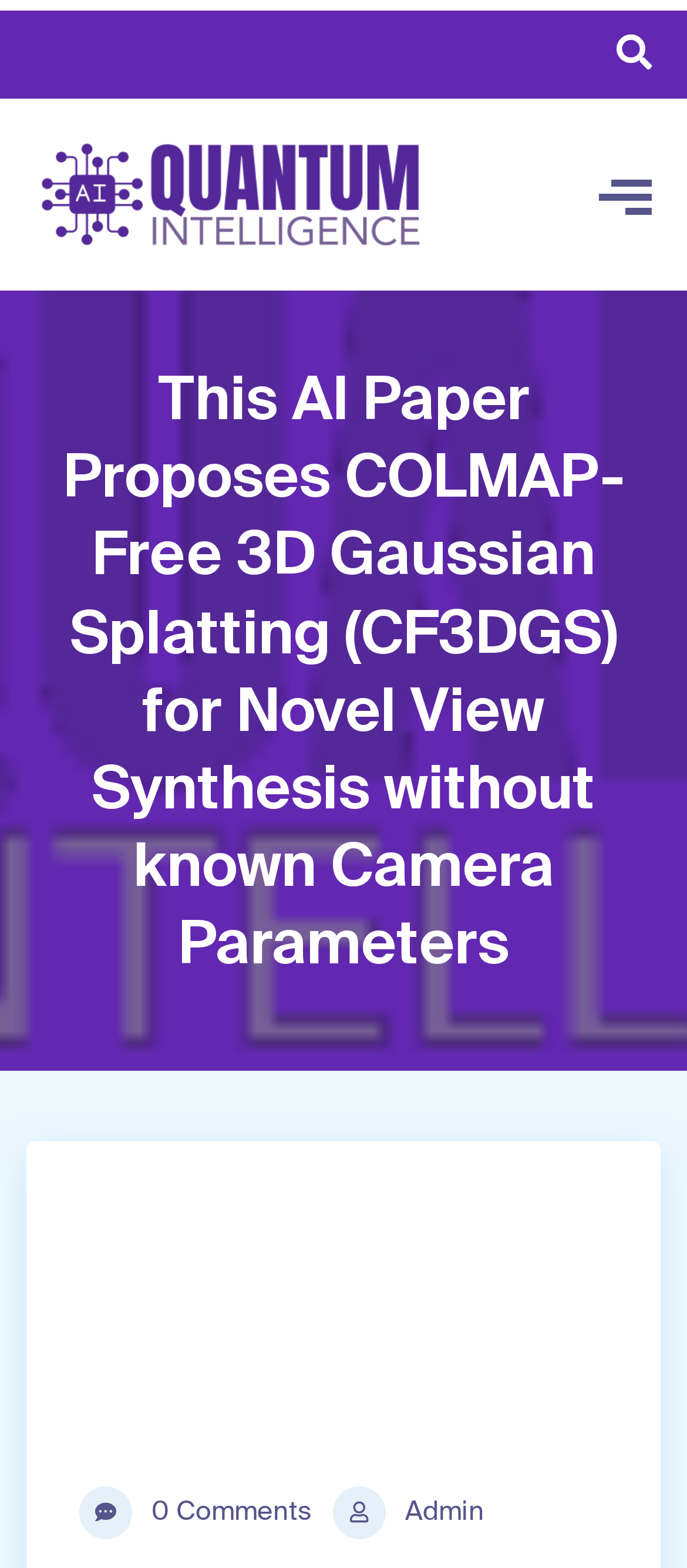Who is the author of the article?
Give a thorough and detailed response to the question.

I found the link element with the text ' Admin' to determine that the author of the article is Admin.